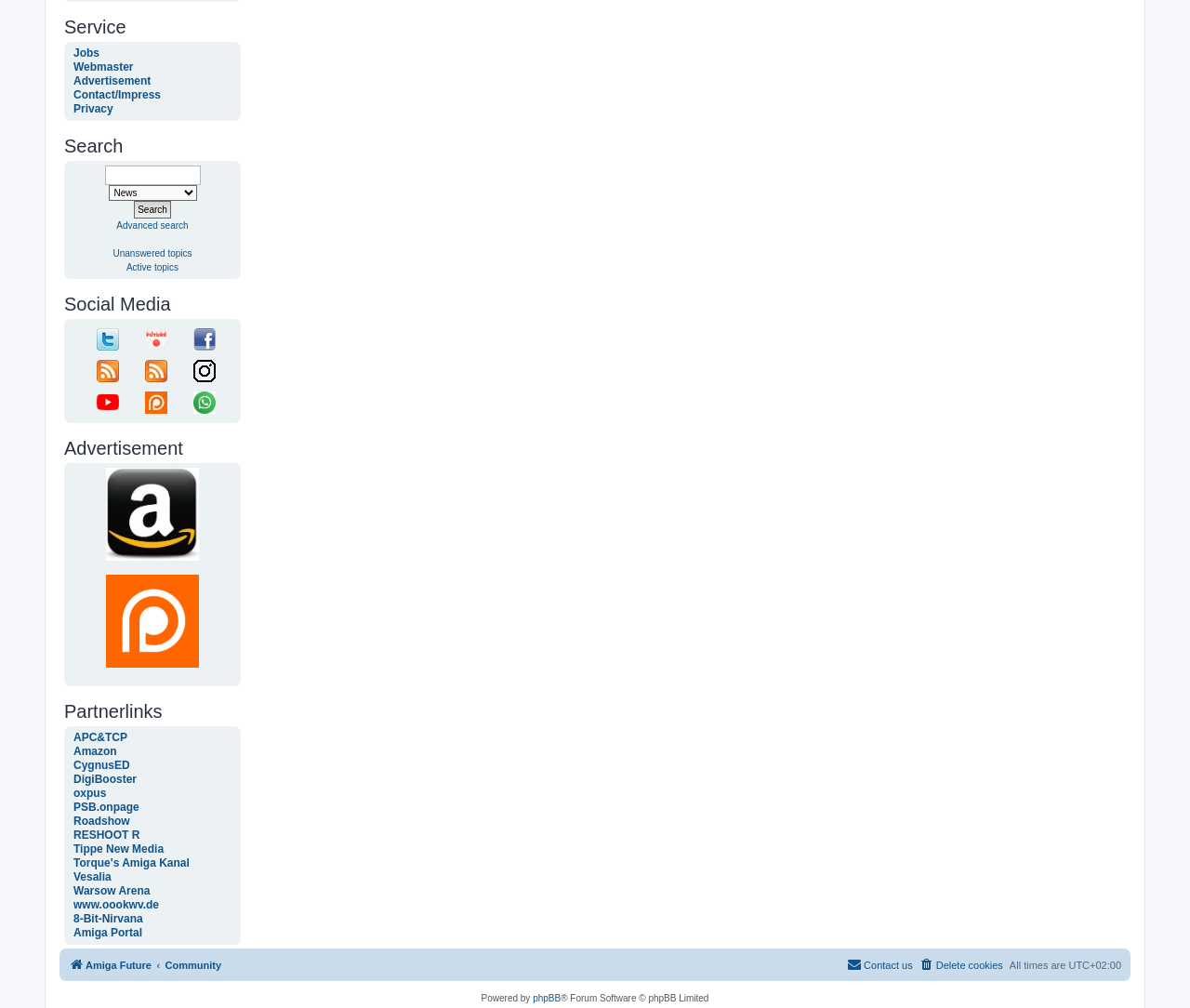Identify the bounding box coordinates of the section to be clicked to complete the task described by the following instruction: "Visit the Shop". The coordinates should be four float numbers between 0 and 1, formatted as [left, top, right, bottom].

None